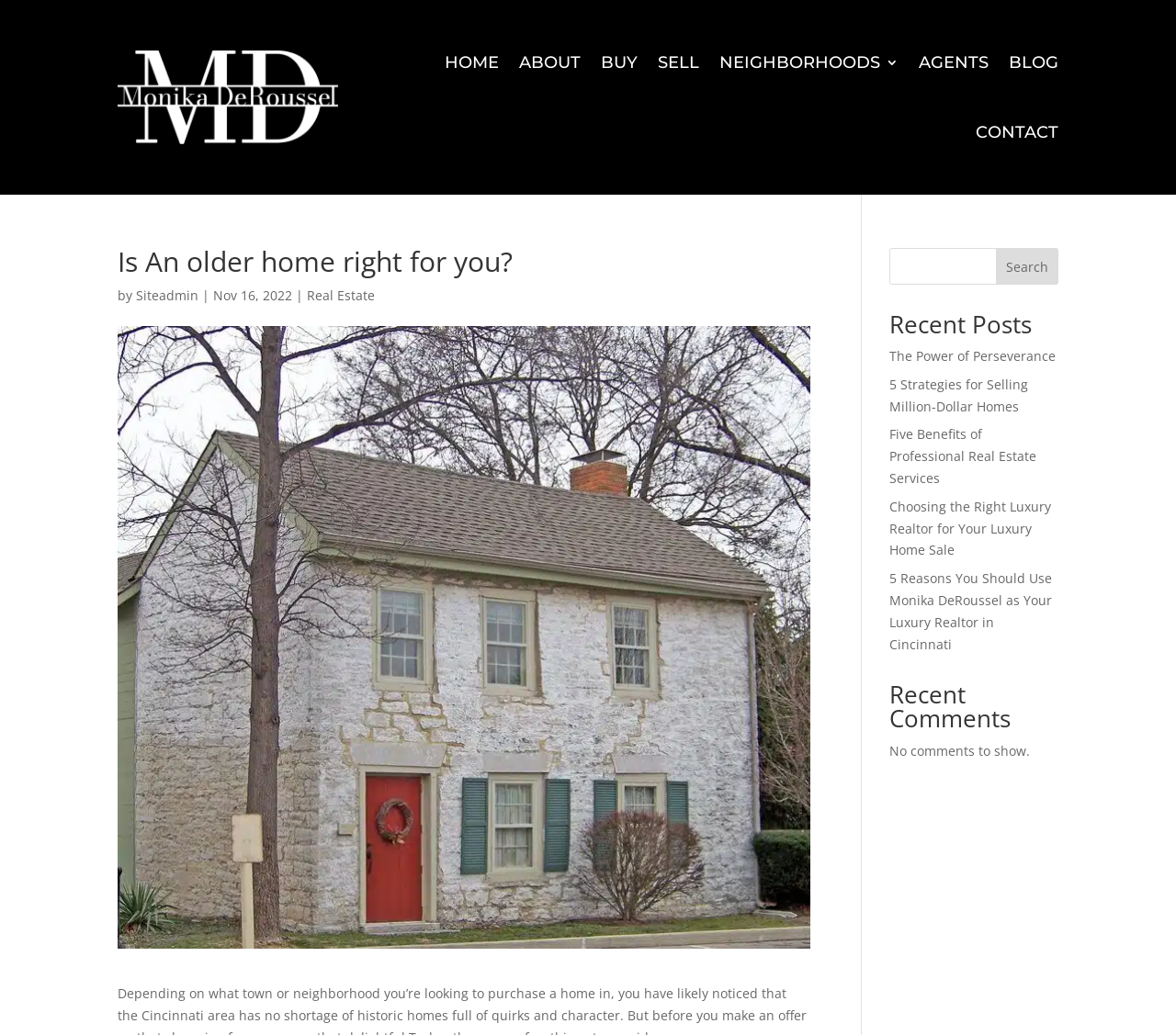How many recent posts are listed?
Look at the image and respond to the question as thoroughly as possible.

The recent posts are listed under the heading 'Recent Posts' which is located at the middle of the webpage. There are 5 links listed under this heading, each representing a recent post.